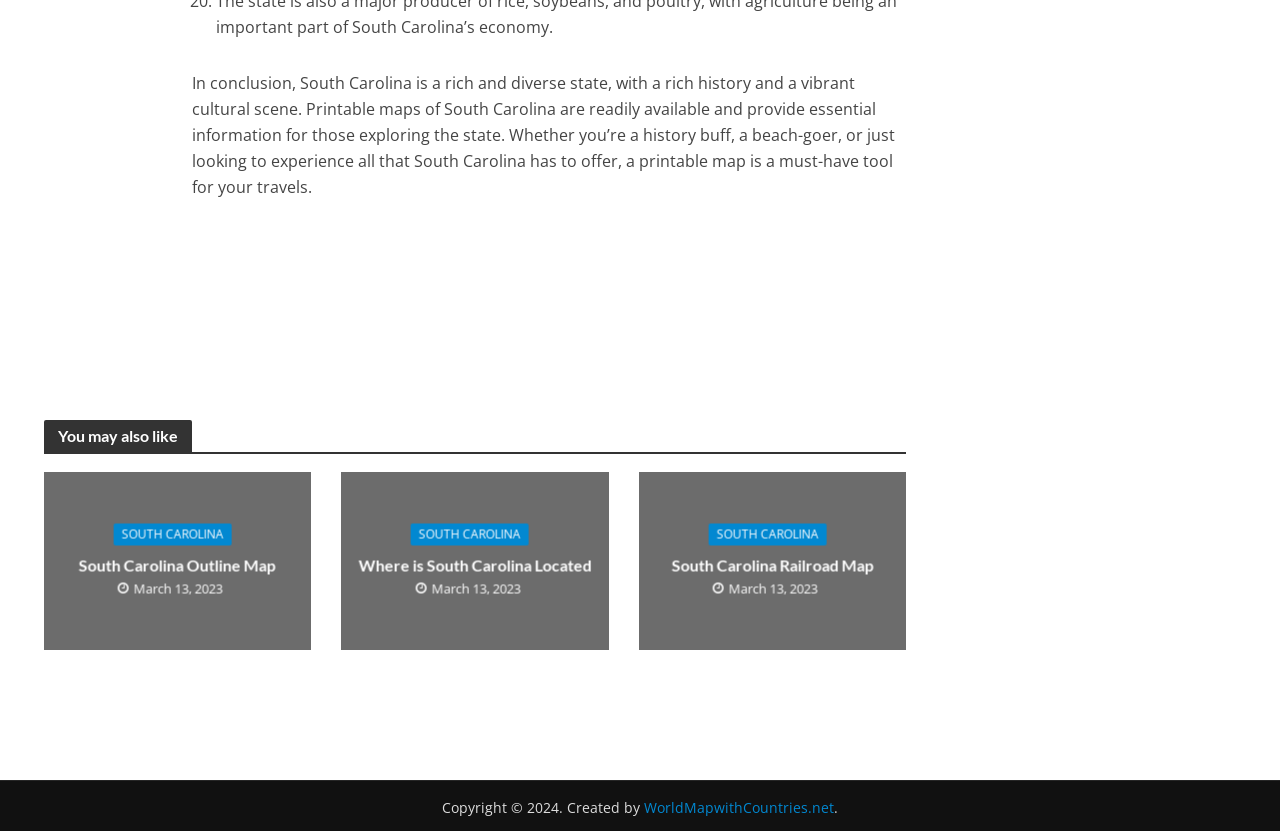Please find the bounding box coordinates of the clickable region needed to complete the following instruction: "Search for a term". The bounding box coordinates must consist of four float numbers between 0 and 1, i.e., [left, top, right, bottom].

None